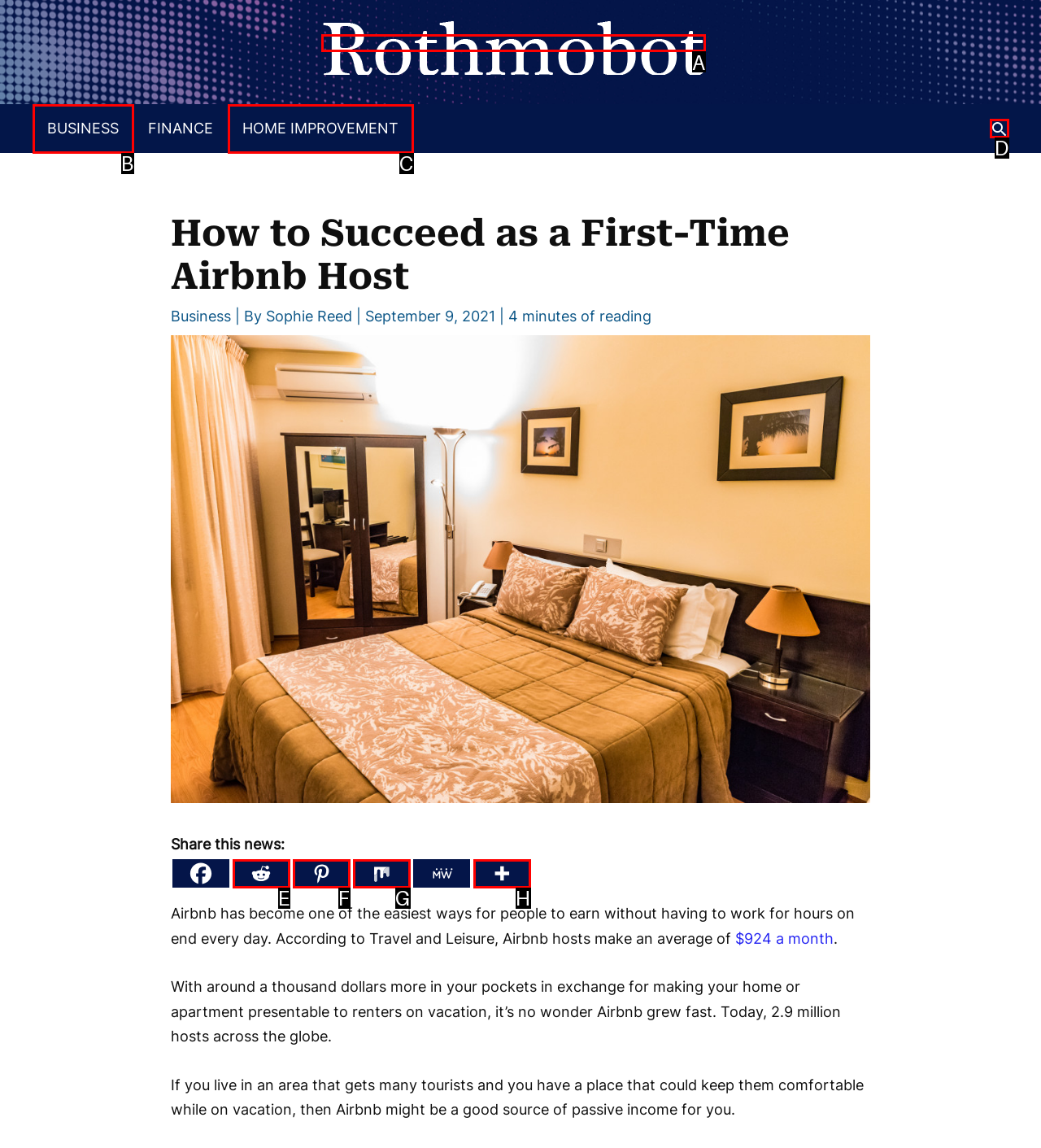Point out which UI element to click to complete this task: Search using the search icon
Answer with the letter corresponding to the right option from the available choices.

D